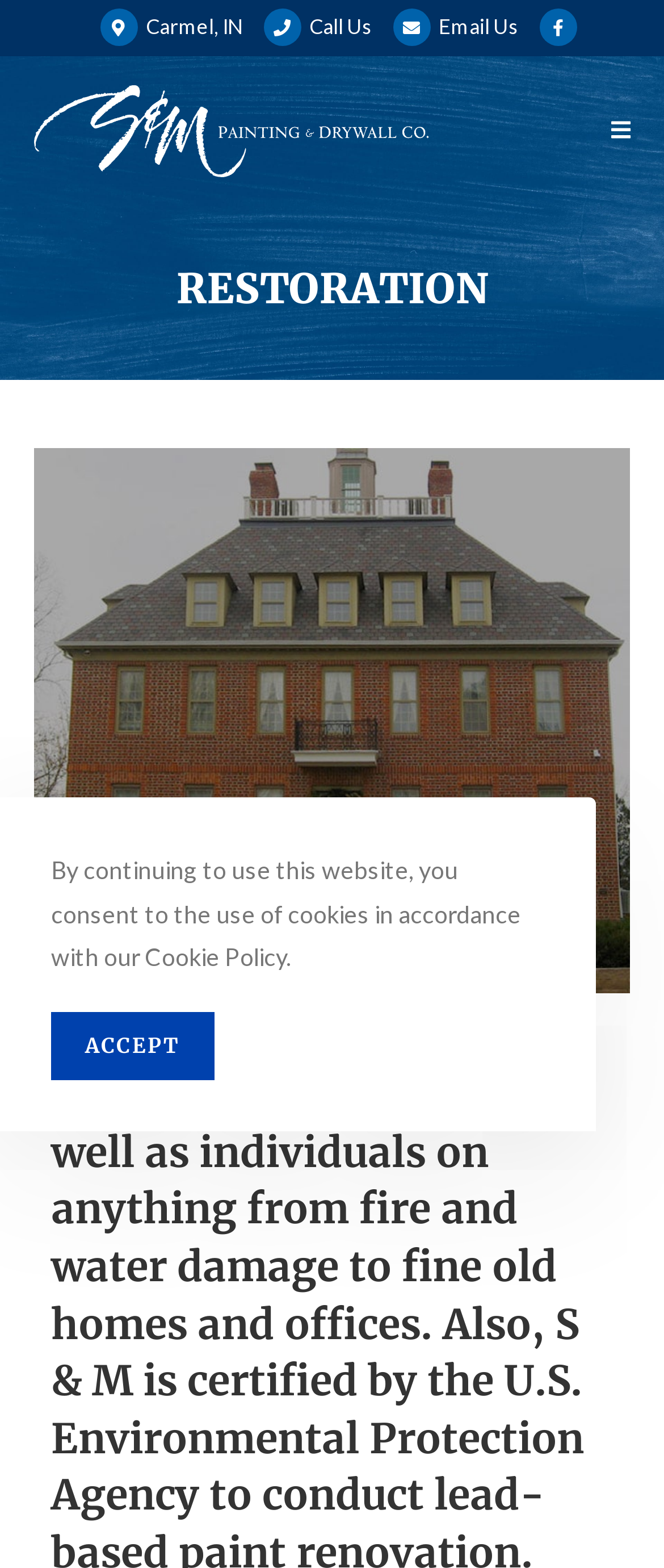Respond with a single word or phrase to the following question:
How many links are in the top section of the webpage?

4